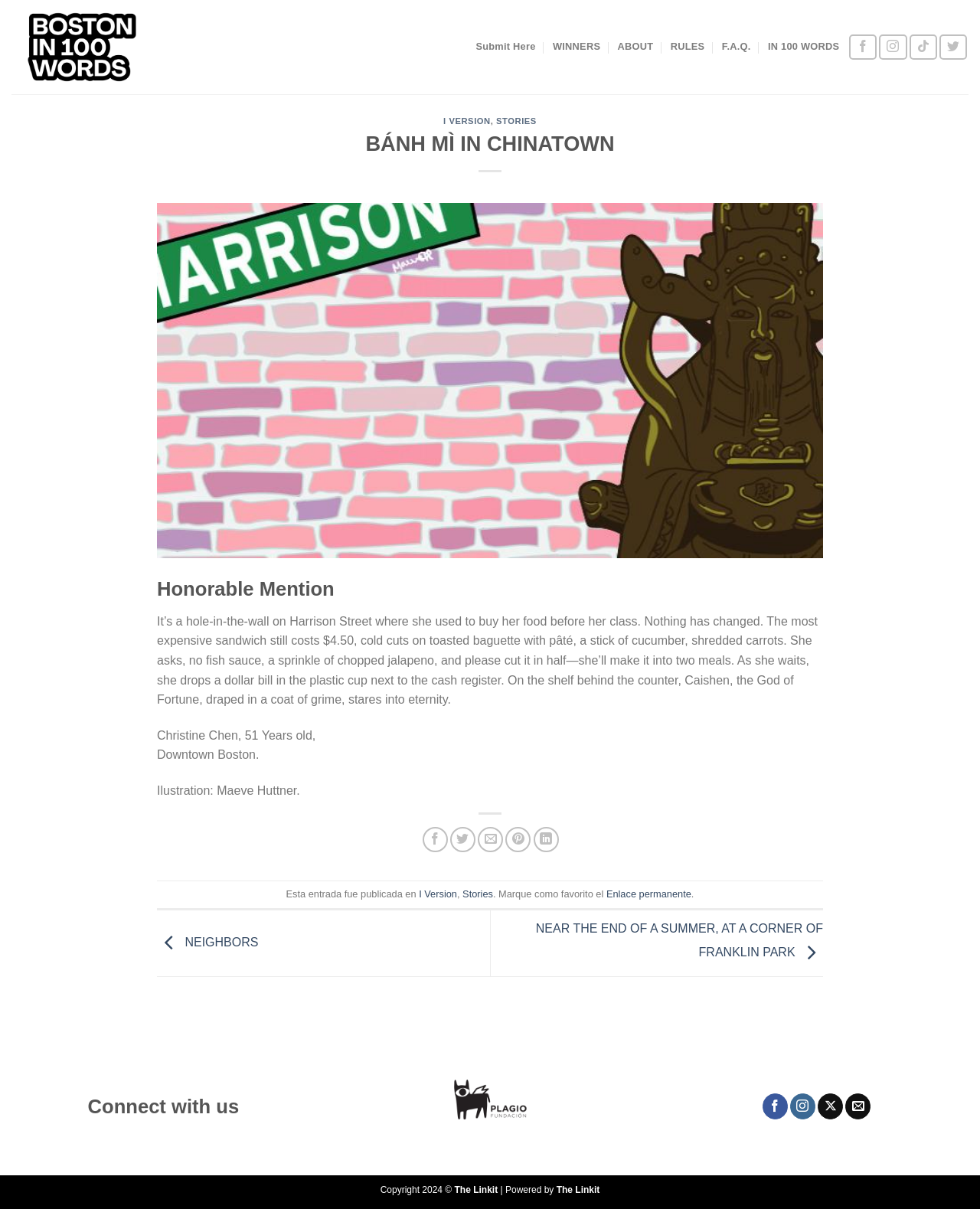Highlight the bounding box coordinates of the element that should be clicked to carry out the following instruction: "Go to the top of the page". The coordinates must be given as four float numbers ranging from 0 to 1, i.e., [left, top, right, bottom].

[0.953, 0.781, 0.983, 0.805]